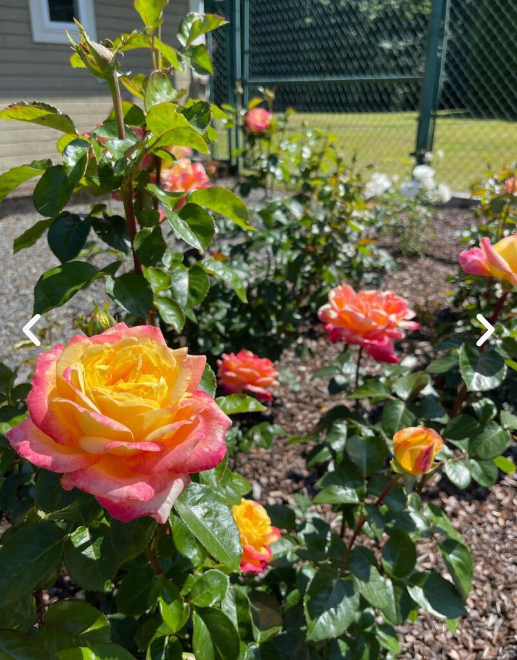Illustrate the image with a detailed caption.

The image captures the stunning beauty of the Centennial Rose Garden, located on the grounds of the historic Schmidt House in Tumwater, Washington. Vibrant rose blooms, showcasing shades of yellow and pink, are prominently displayed in the foreground, their delicate petals glistening in the sunlight. Lush green leaves frame the flowers beautifully, enhancing the garden's charm. In the background, a well-maintained fence and a glimpse of manicured lawn add depth to the scene, highlighting the garden's serene atmosphere. This picturesque setting is part of a rich heritage, dedicated to celebrating Washington's centennial through the artistry of rose cultivation.